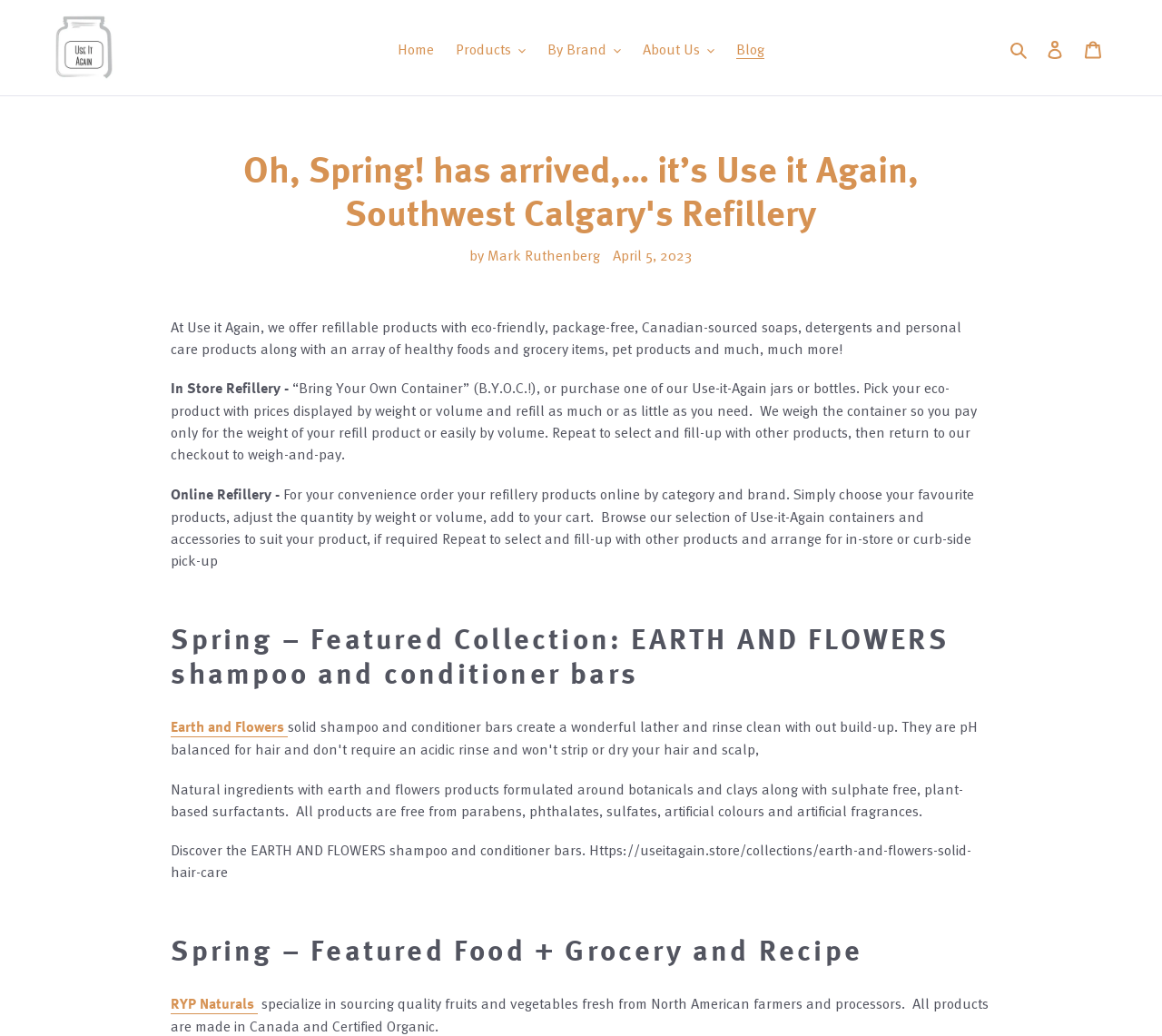Using the provided description alt="Use It Again", find the bounding box coordinates for the UI element. Provide the coordinates in (top-left x, top-left y, bottom-right x, bottom-right y) format, ensuring all values are between 0 and 1.

[0.043, 0.013, 0.271, 0.079]